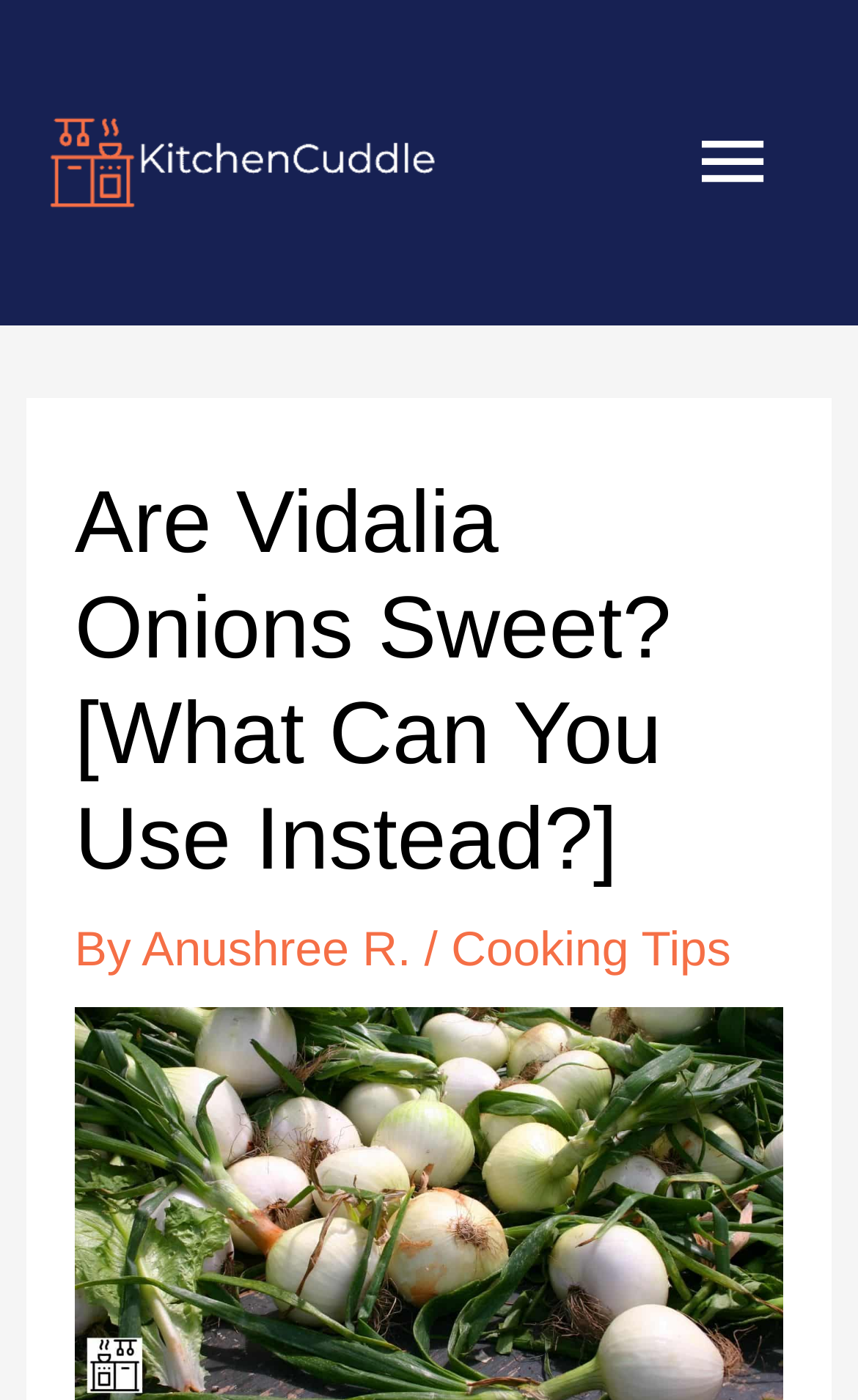What is the name of the logo on the top left? Based on the image, give a response in one word or a short phrase.

KitchenCuddle Logo